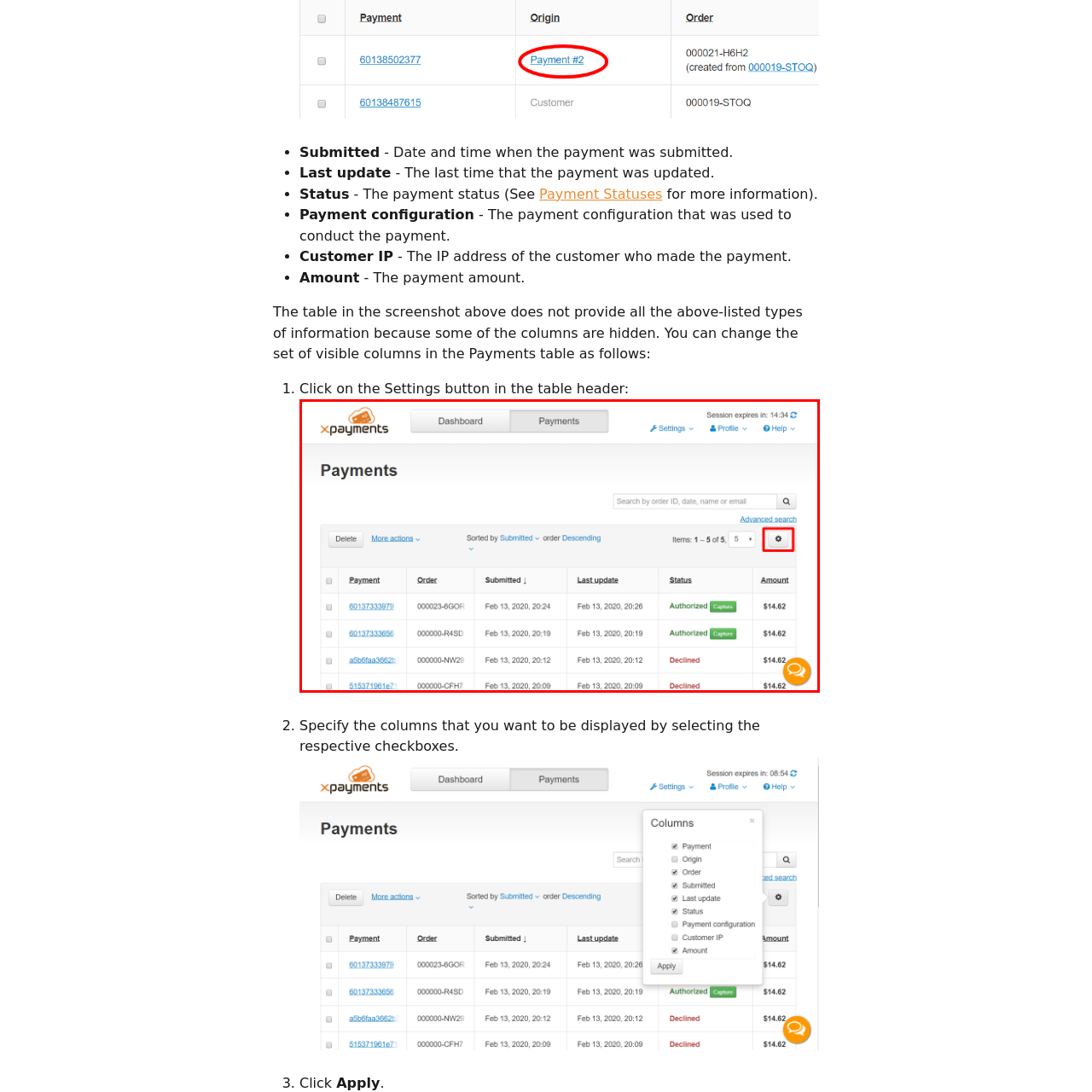Look closely at the image highlighted by the red bounding box and supply a detailed explanation in response to the following question: How many columns are in the transaction details table?

The table listing transaction details includes columns for Payment ID, Order Number, Submission Date, Last Update, Status, and Amount, which totals six columns.